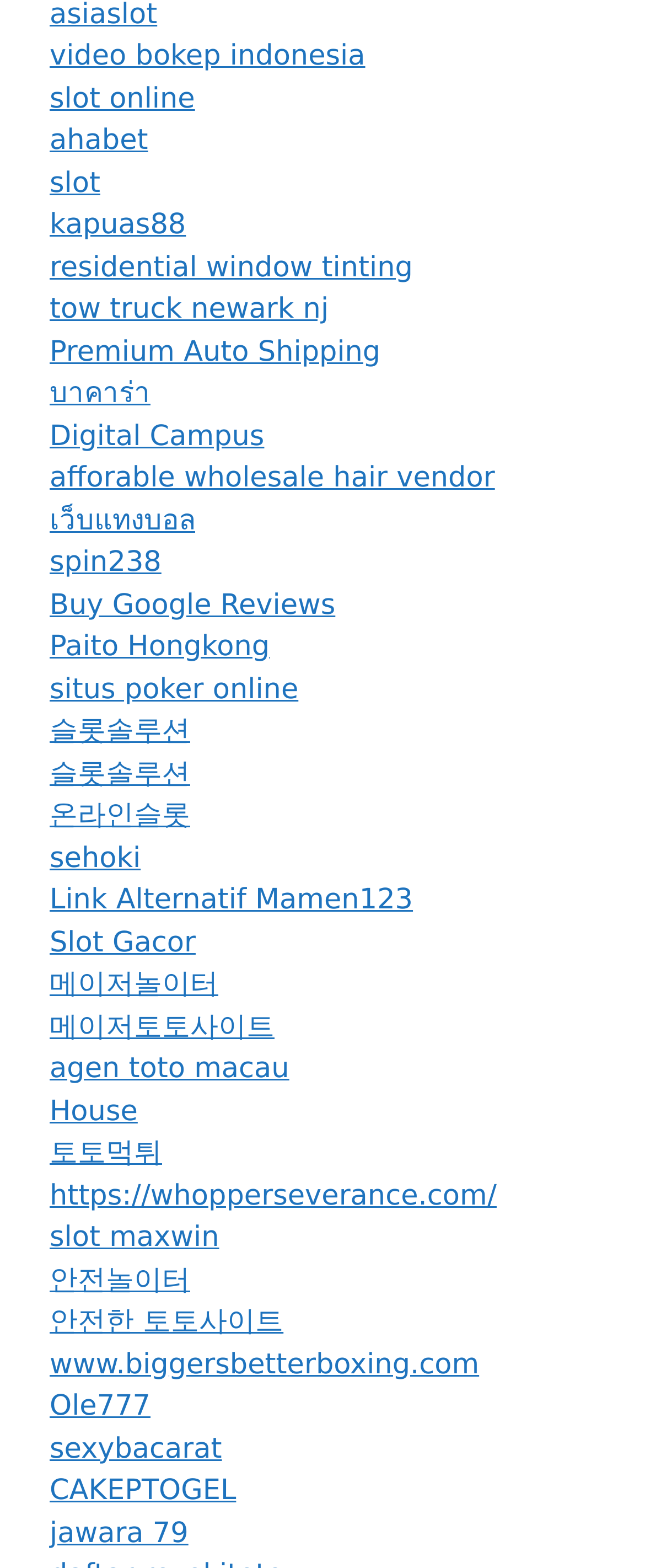Determine the bounding box coordinates for the clickable element required to fulfill the instruction: "Check out residential window tinting link". Provide the coordinates as four float numbers between 0 and 1, i.e., [left, top, right, bottom].

[0.077, 0.16, 0.64, 0.181]